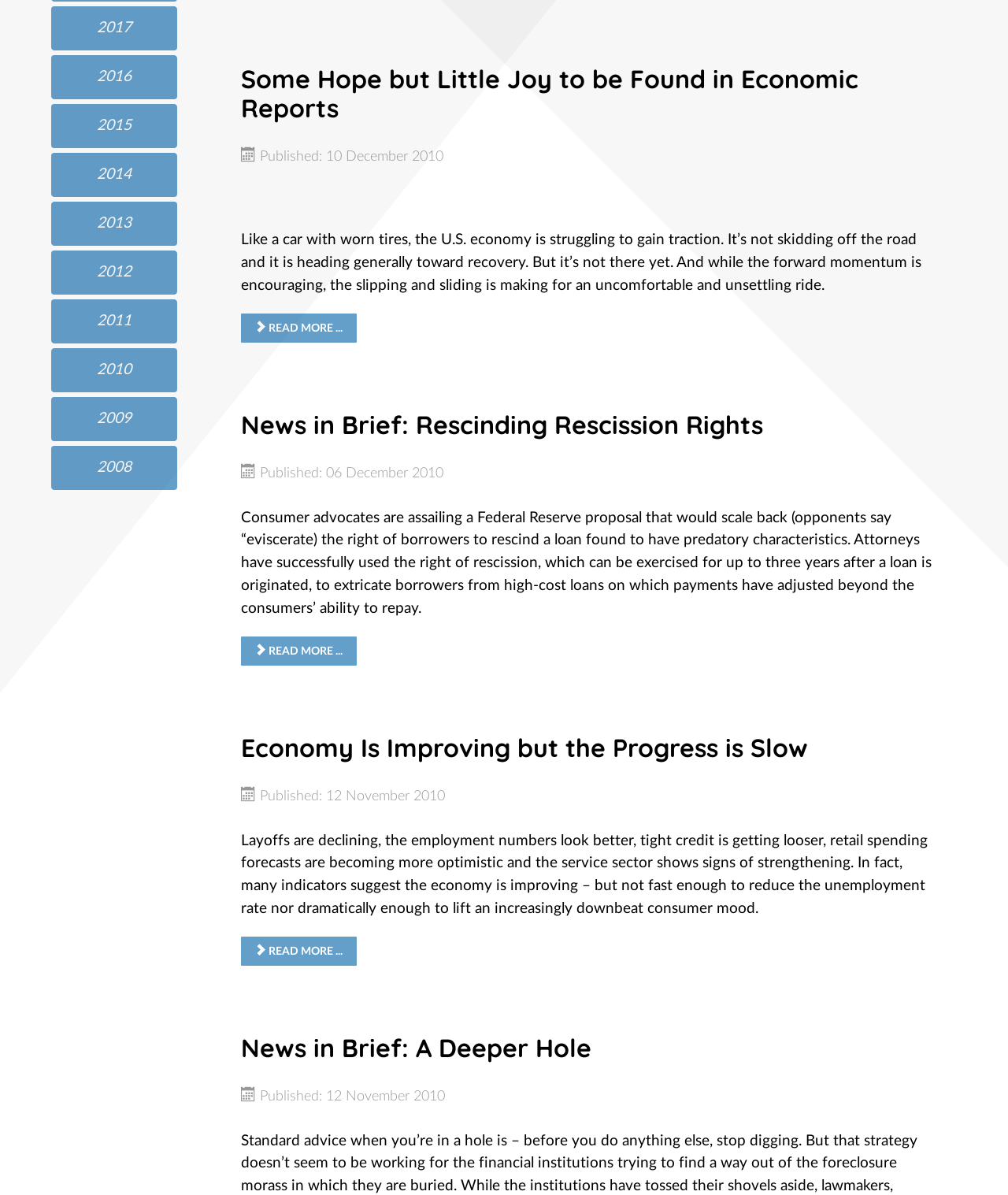Based on the element description "2017", predict the bounding box coordinates of the UI element.

[0.051, 0.09, 0.176, 0.127]